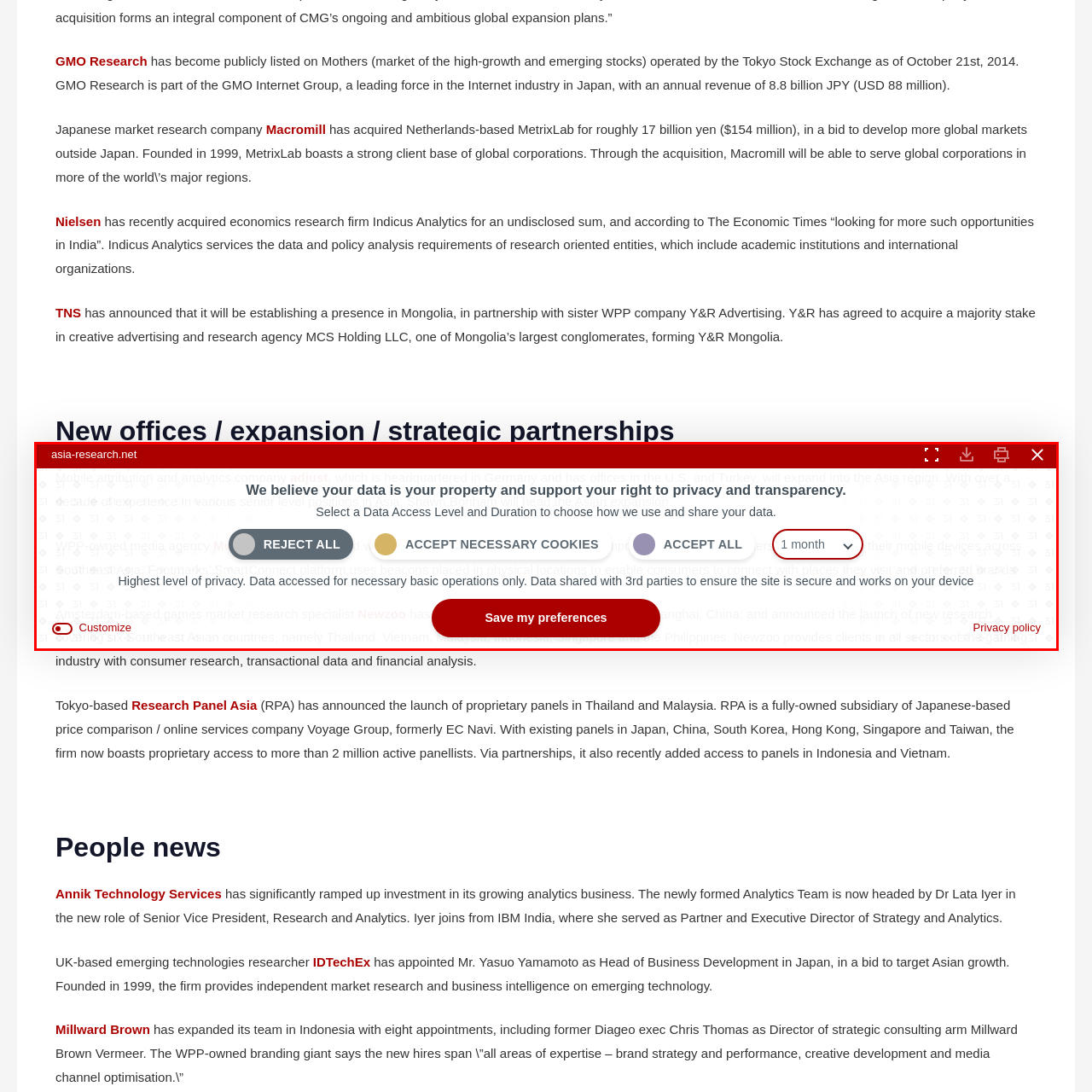What is the purpose of shared data?
Focus on the content inside the red bounding box and offer a detailed explanation.

According to the text, shared data is limited to third parties for security purposes, indicating that the purpose of shared data is to ensure security.